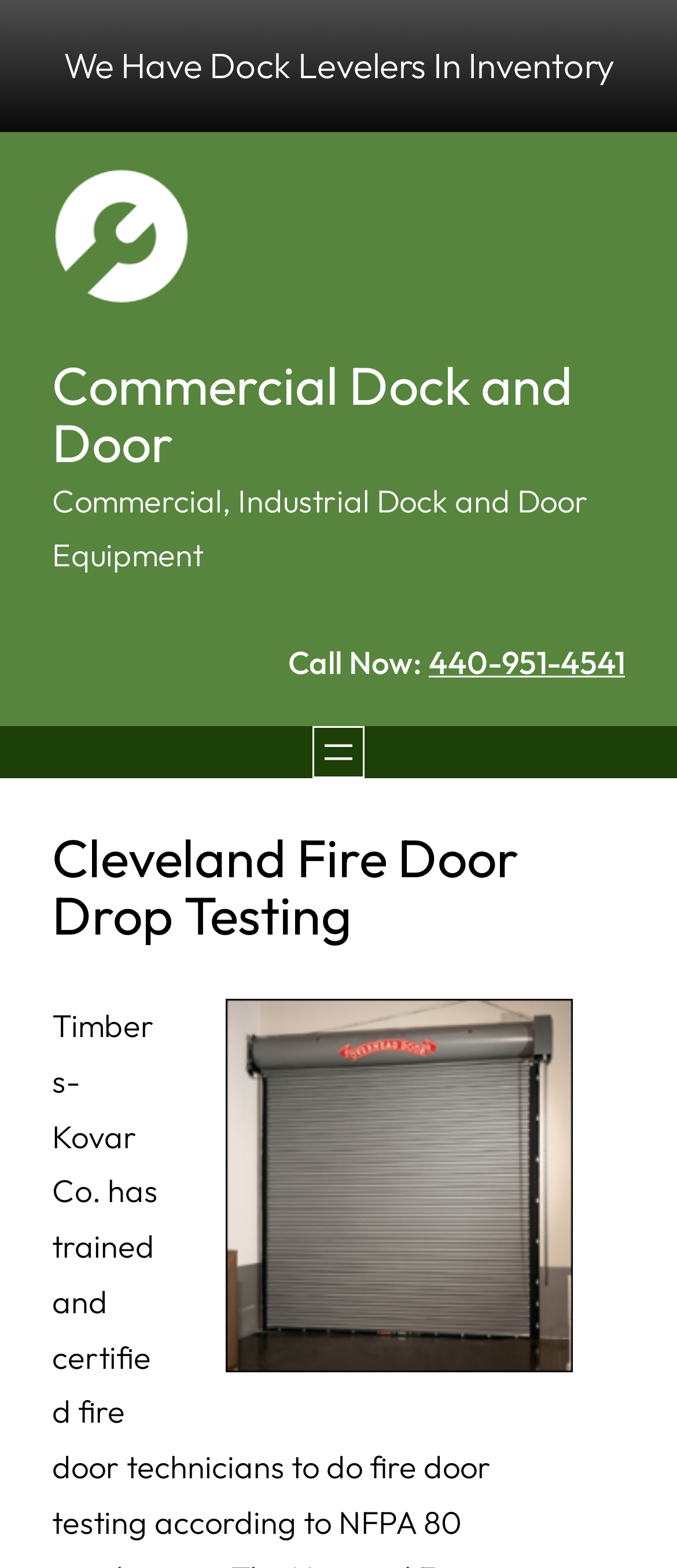Identify the bounding box for the given UI element using the description provided. Coordinates should be in the format (top-left x, top-left y, bottom-right x, bottom-right y) and must be between 0 and 1. Here is the description: 440-951-4541

[0.633, 0.41, 0.923, 0.436]